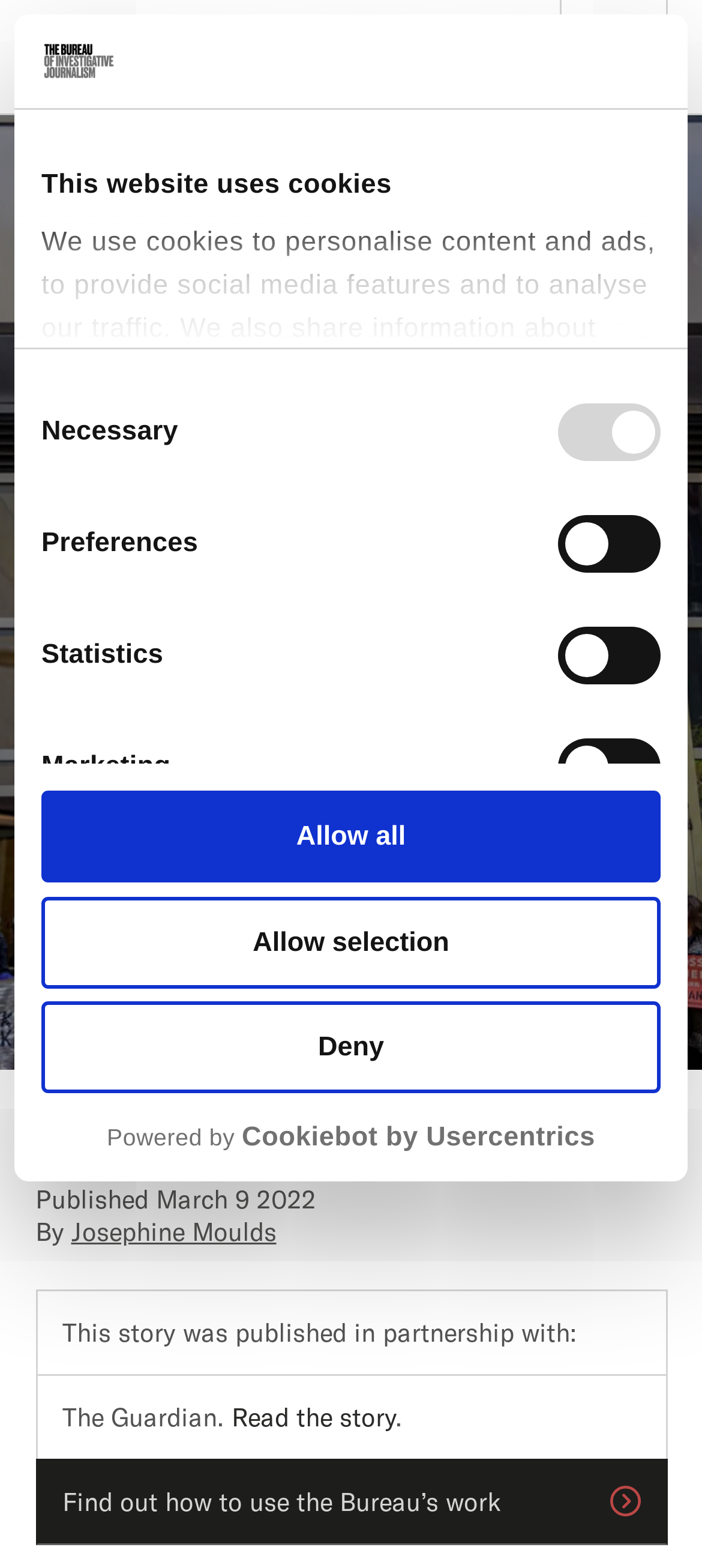Pinpoint the bounding box coordinates of the element you need to click to execute the following instruction: "Find out how to use the Bureau’s work". The bounding box should be represented by four float numbers between 0 and 1, in the format [left, top, right, bottom].

[0.05, 0.93, 0.95, 0.985]